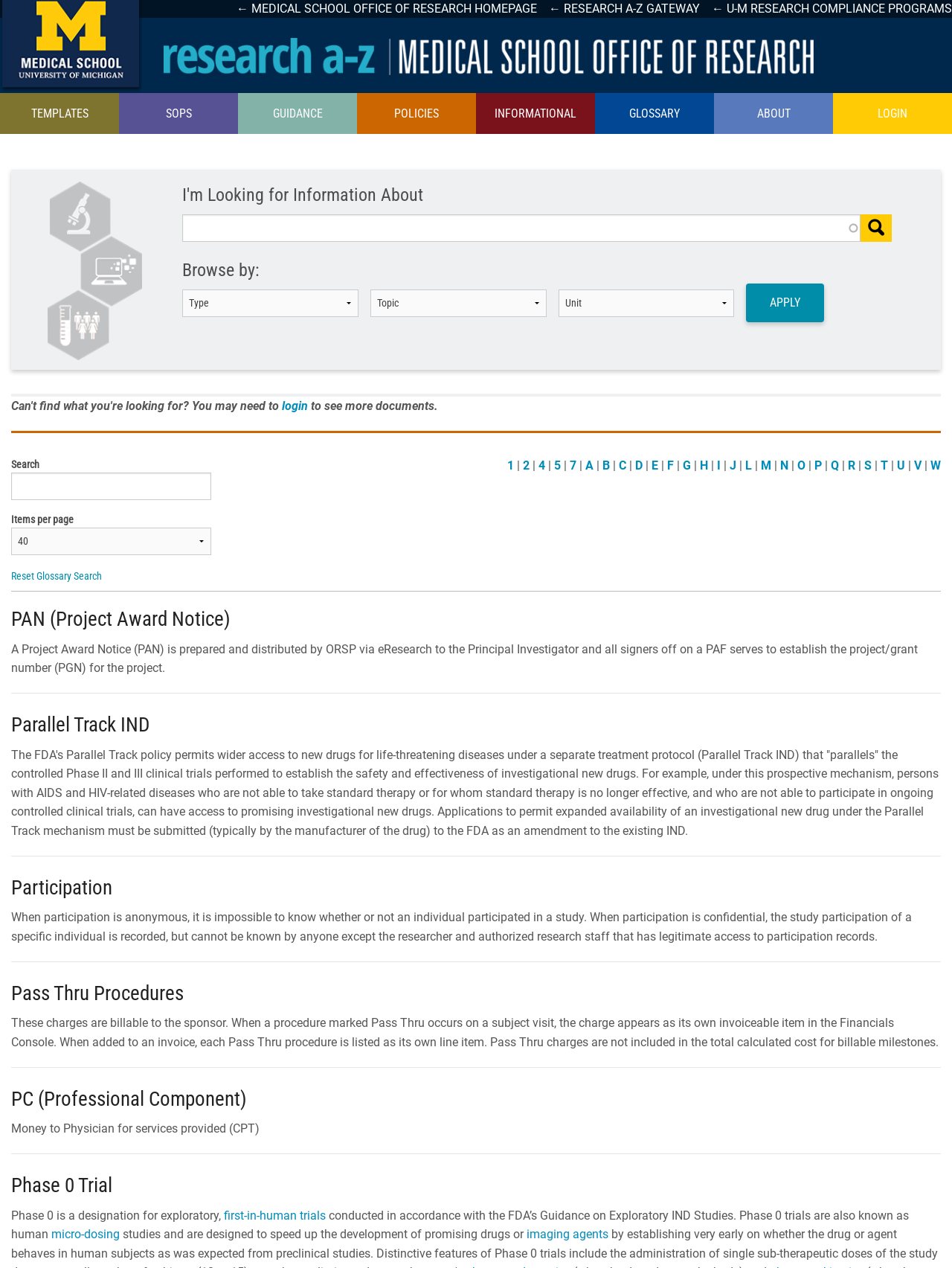Locate the bounding box coordinates of the area to click to fulfill this instruction: "Login to the system". The bounding box should be presented as four float numbers between 0 and 1, in the order [left, top, right, bottom].

[0.296, 0.315, 0.323, 0.326]